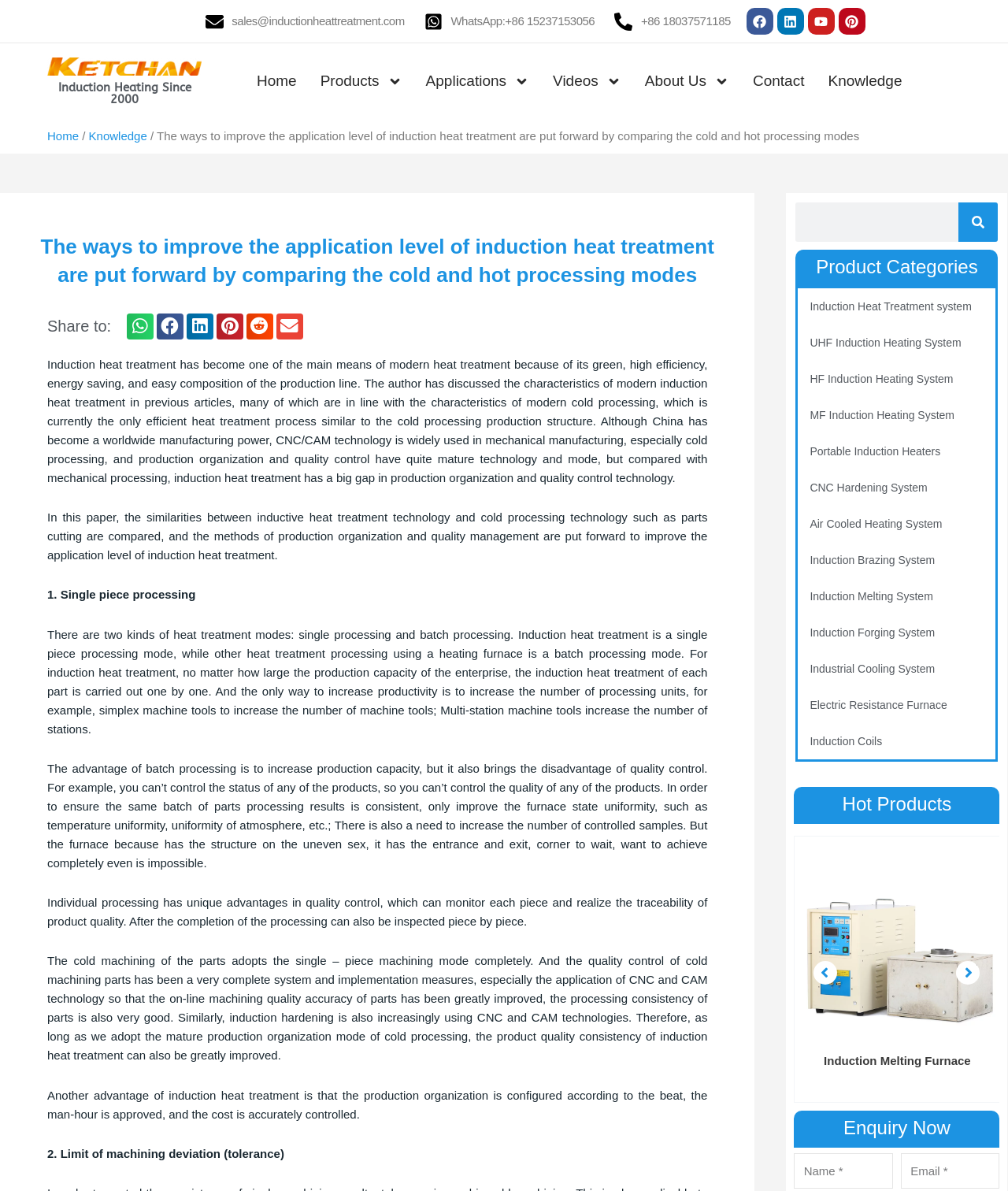Find the bounding box coordinates of the area to click in order to follow the instruction: "Click the Previous button".

[0.807, 0.807, 0.831, 0.827]